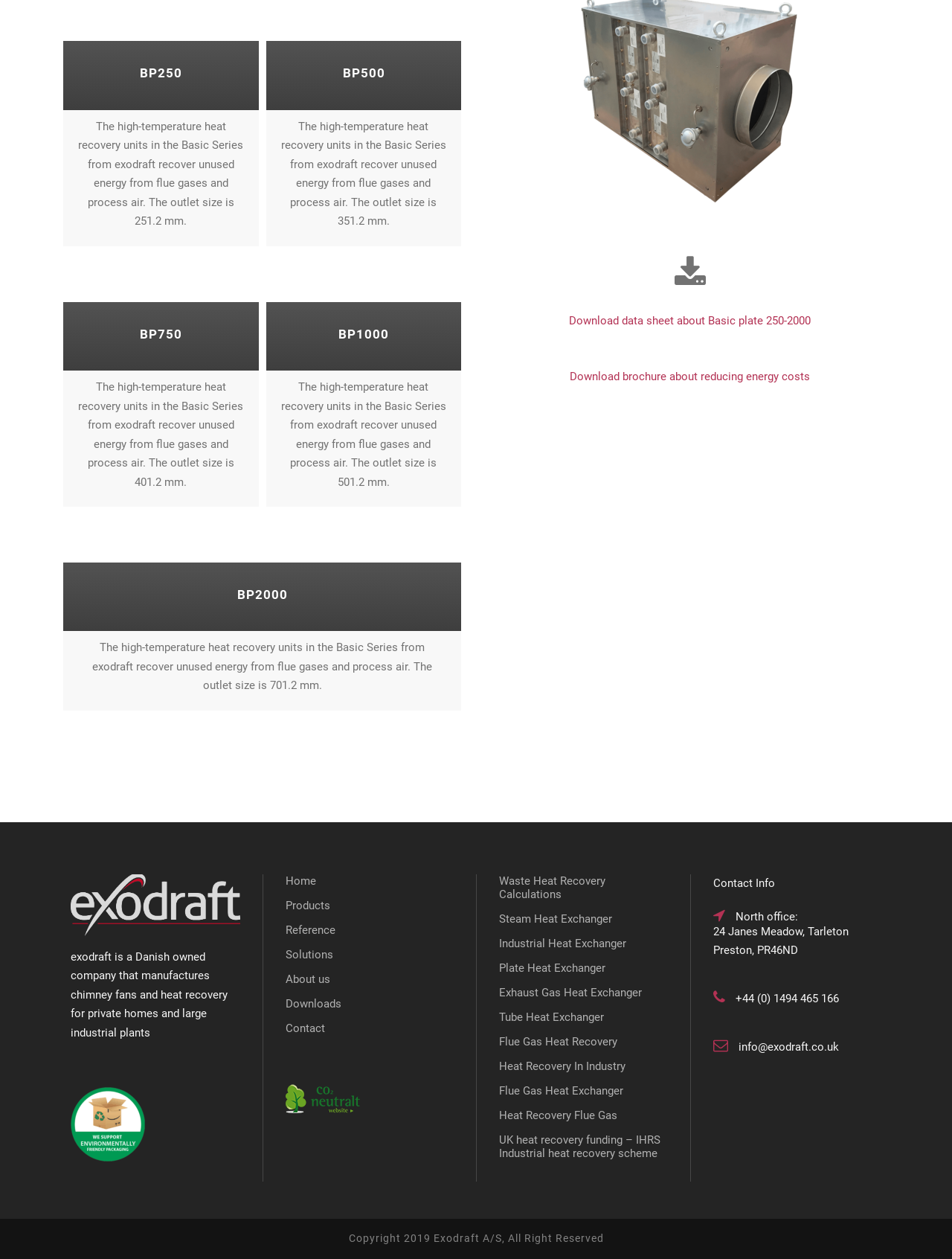Bounding box coordinates are to be given in the format (top-left x, top-left y, bottom-right x, bottom-right y). All values must be floating point numbers between 0 and 1. Provide the bounding box coordinate for the UI element described as: Steam Heat Exchanger

[0.524, 0.725, 0.643, 0.735]